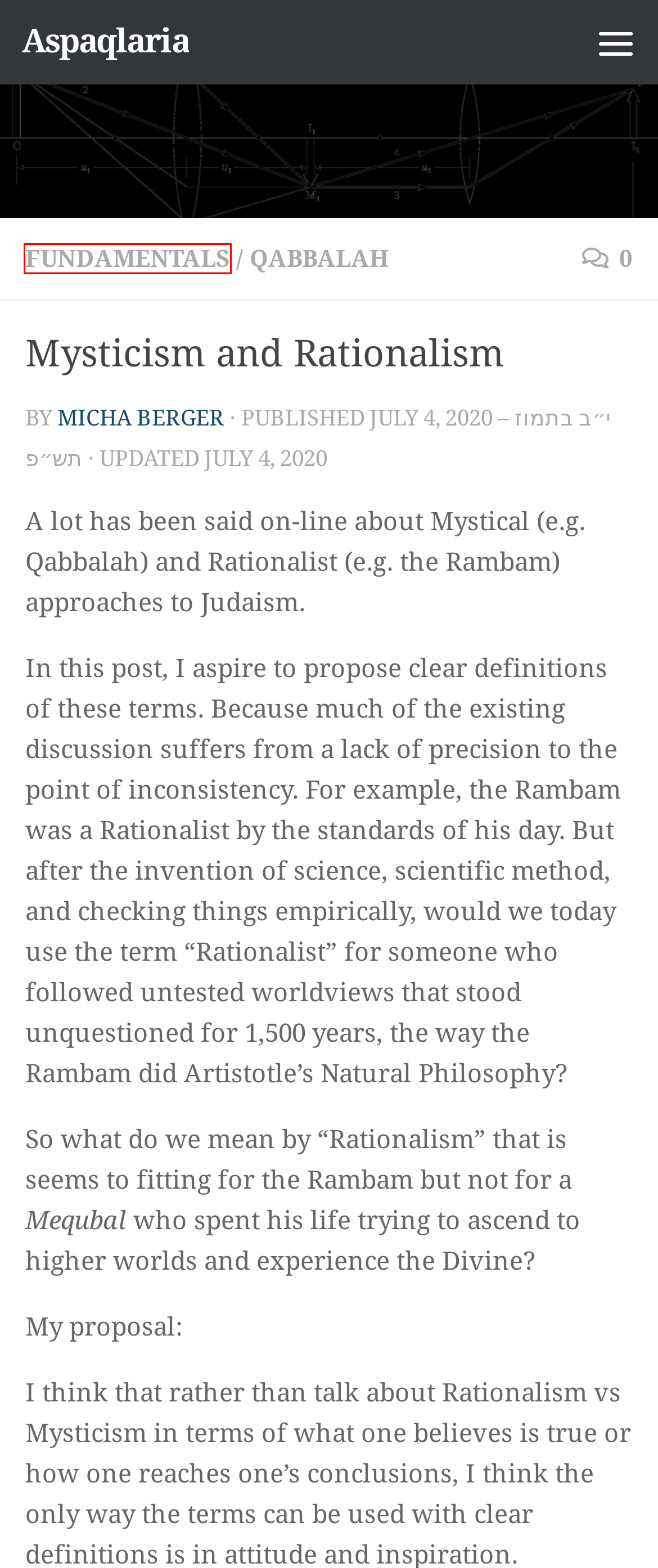Examine the webpage screenshot and identify the UI element enclosed in the red bounding box. Pick the webpage description that most accurately matches the new webpage after clicking the selected element. Here are the candidates:
A. When Science and Torah Conflict - Aspaqlaria
B. Guest Post: An Introduction to Trop - Aspaqlaria
C. Fundamentals Archives - Aspaqlaria
D. Zelmele’s Kloiz – Shiurim at AishDas
E. Qabbalah Archives - Aspaqlaria
F. Tiqanta Shabbos - Aspaqlaria
G. Plumbing Paramedics | 11055 50 St SE Unit 127, Calgary, AB T2C 3E5, Canada | Contractor Finder
H. Micha Berger, Author at Aspaqlaria

C